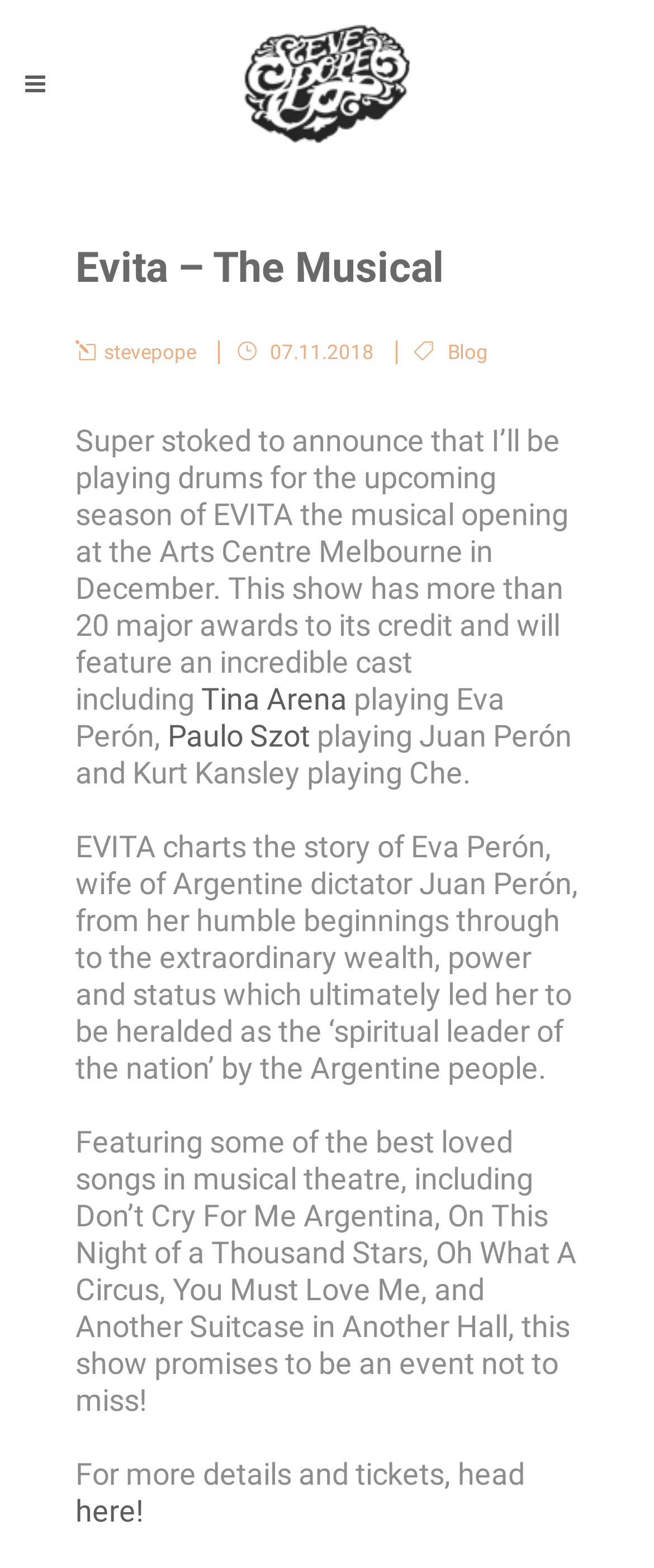Who is playing Eva Perón in the musical?
Could you give a comprehensive explanation in response to this question?

The information about the cast can be found in the paragraph of text, where it is mentioned that Tina Arena is playing Eva Perón.